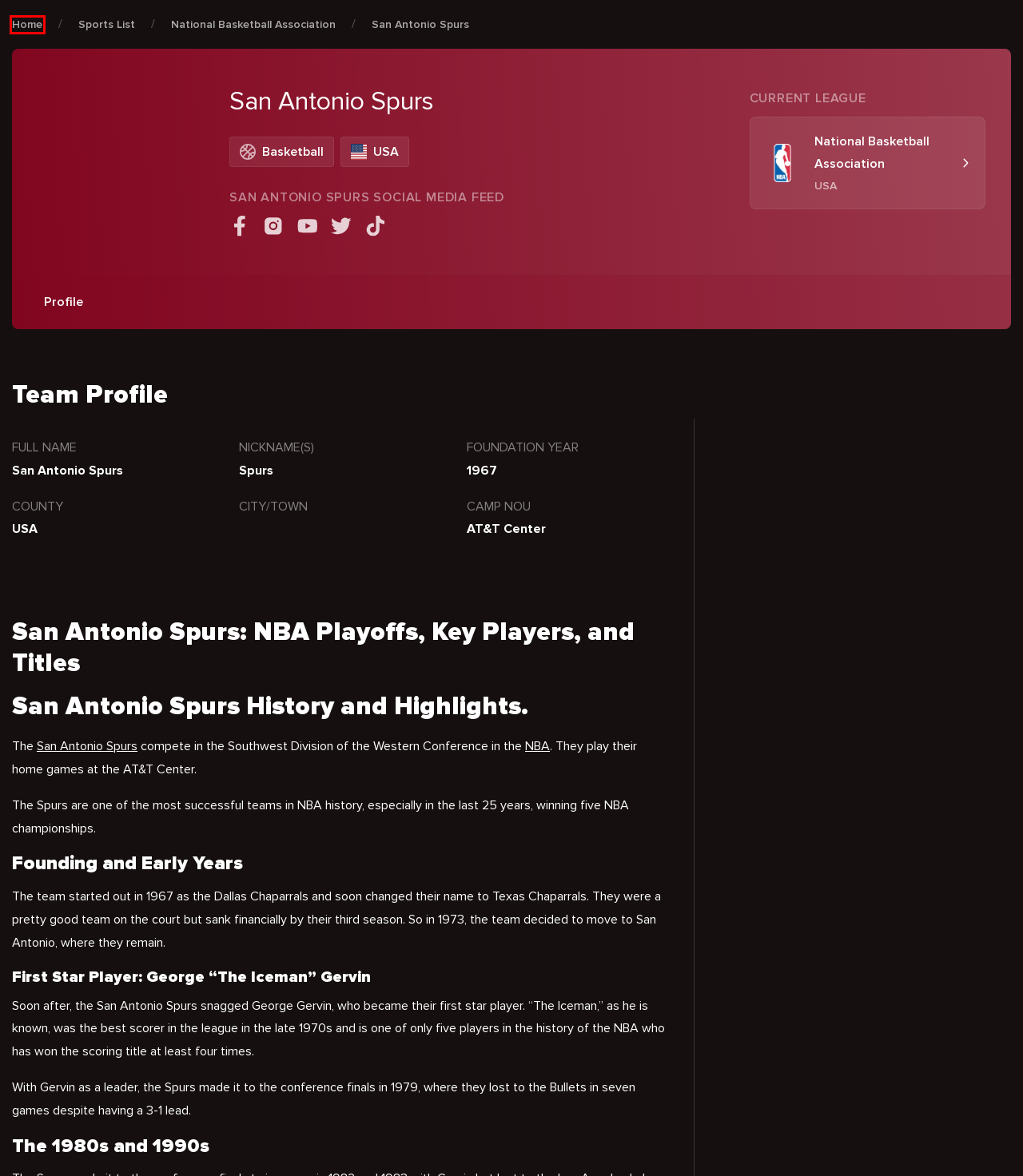You are given a screenshot of a webpage with a red rectangle bounding box around an element. Choose the best webpage description that matches the page after clicking the element in the bounding box. Here are the candidates:
A. List of Sponsored Sports Teams | #1 Best Sponsor for Amateur
B. #1 Sports Industry News | Latest breaking sports biz news
C. Contact Us - CXSports works for you! Get instant sponsorship
D. Gaming Sponsors | #1 Lifeblood of best Sports Influencers
E. Miami Heat | #1 Team | Best Players | Top Coaches | History
F. Dallas Mavericks | #1 Team, Best Players, Top Coach, History
G. #1 Source for Soccer Predictions | Best Football Odds | Betting Picks
H. National Basketball Association: #1 Teams, Best Players...

G